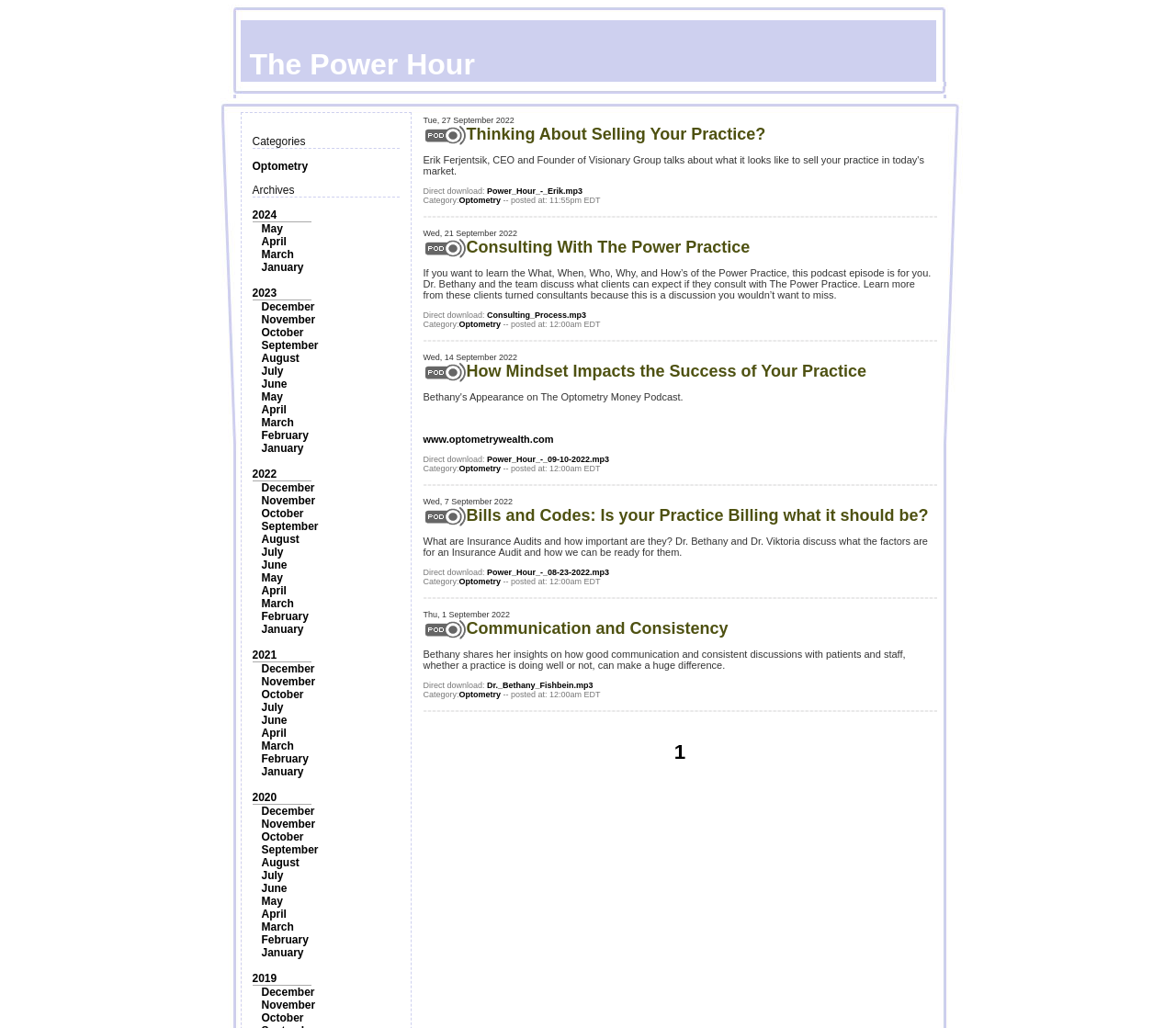Determine the bounding box coordinates for the HTML element mentioned in the following description: "Thinking About Selling Your Practice?". The coordinates should be a list of four floats ranging from 0 to 1, represented as [left, top, right, bottom].

[0.396, 0.122, 0.651, 0.139]